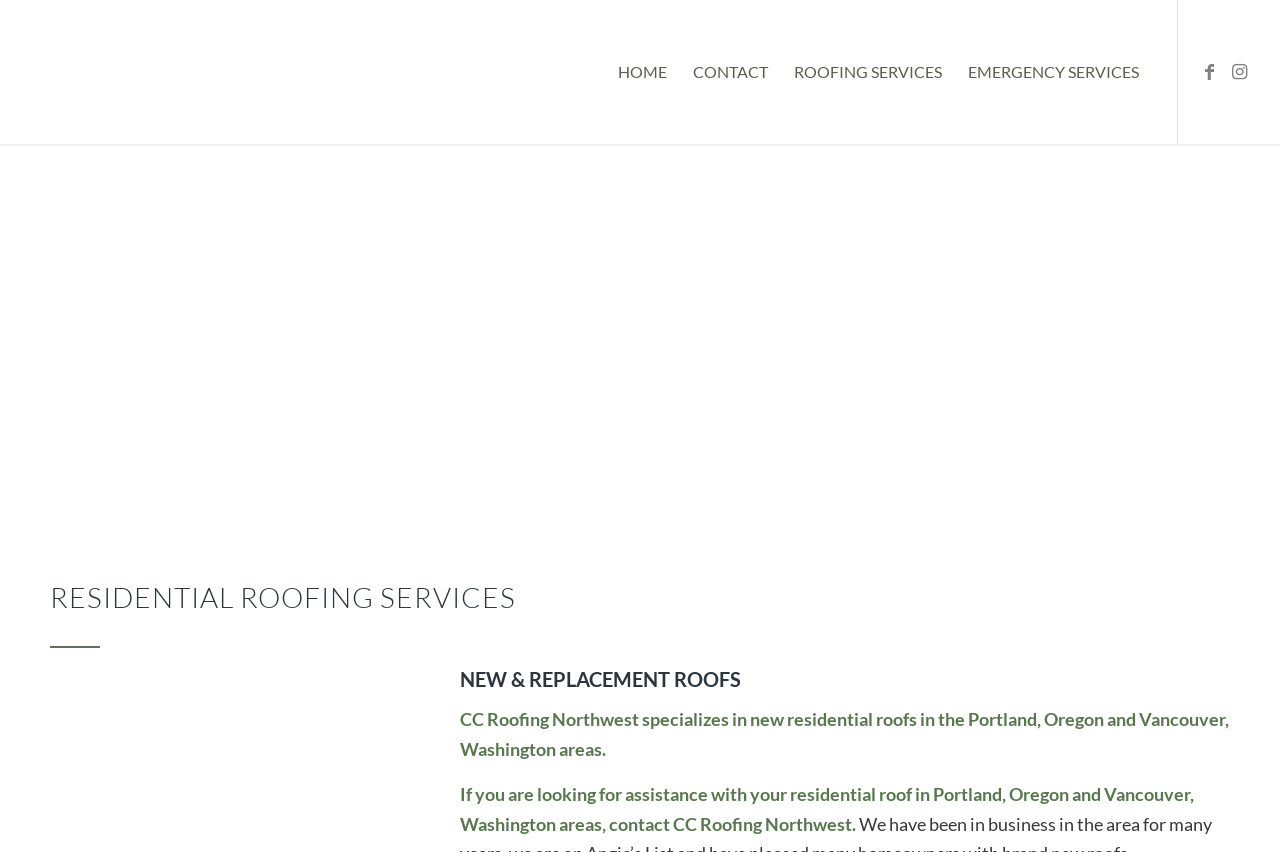What type of roofs does CC Roofing Northwest install?
Please provide a comprehensive answer based on the information in the image.

Based on the webpage, CC Roofing Northwest installs new residential roofs, as stated in the heading 'NEW & REPLACEMENT ROOFS' and the text 'CC Roofing Northwest specializes in new residential roofs...'.